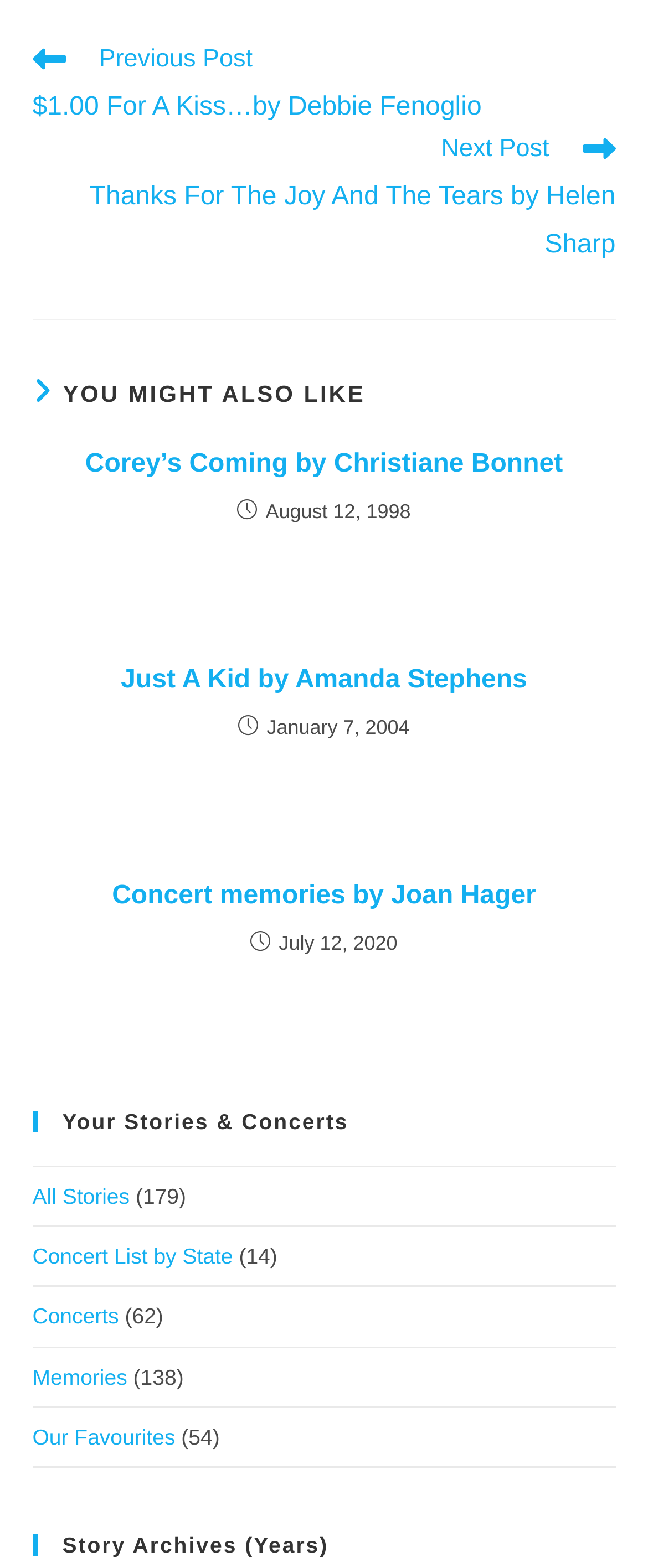Given the element description Concerts, identify the bounding box coordinates for the UI element on the webpage screenshot. The format should be (top-left x, top-left y, bottom-right x, bottom-right y), with values between 0 and 1.

[0.05, 0.832, 0.183, 0.847]